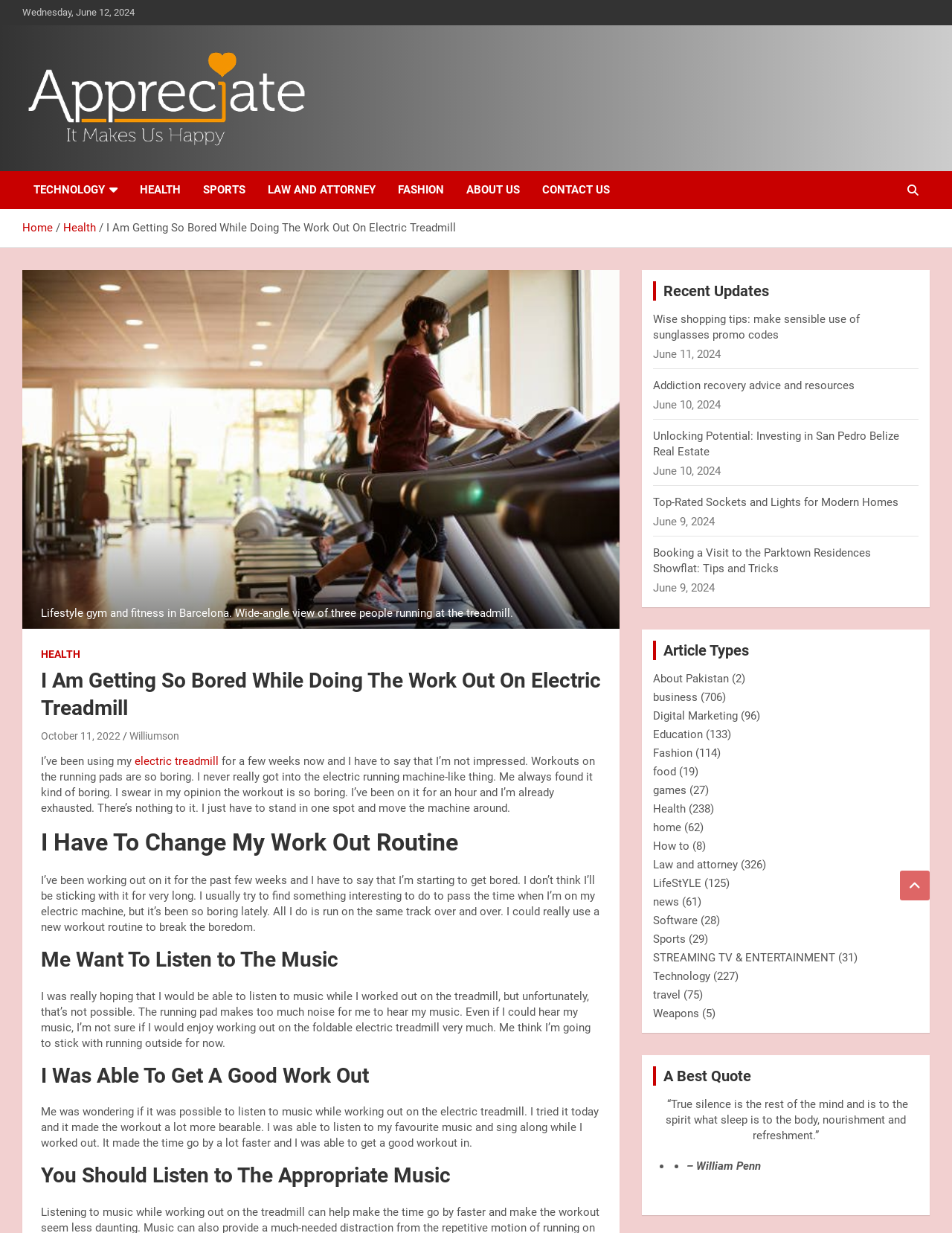Pinpoint the bounding box coordinates of the element that must be clicked to accomplish the following instruction: "Read the article about 'I Am Getting So Bored While Doing The Work Out On Electric Treadmill'". The coordinates should be in the format of four float numbers between 0 and 1, i.e., [left, top, right, bottom].

[0.043, 0.612, 0.625, 0.661]